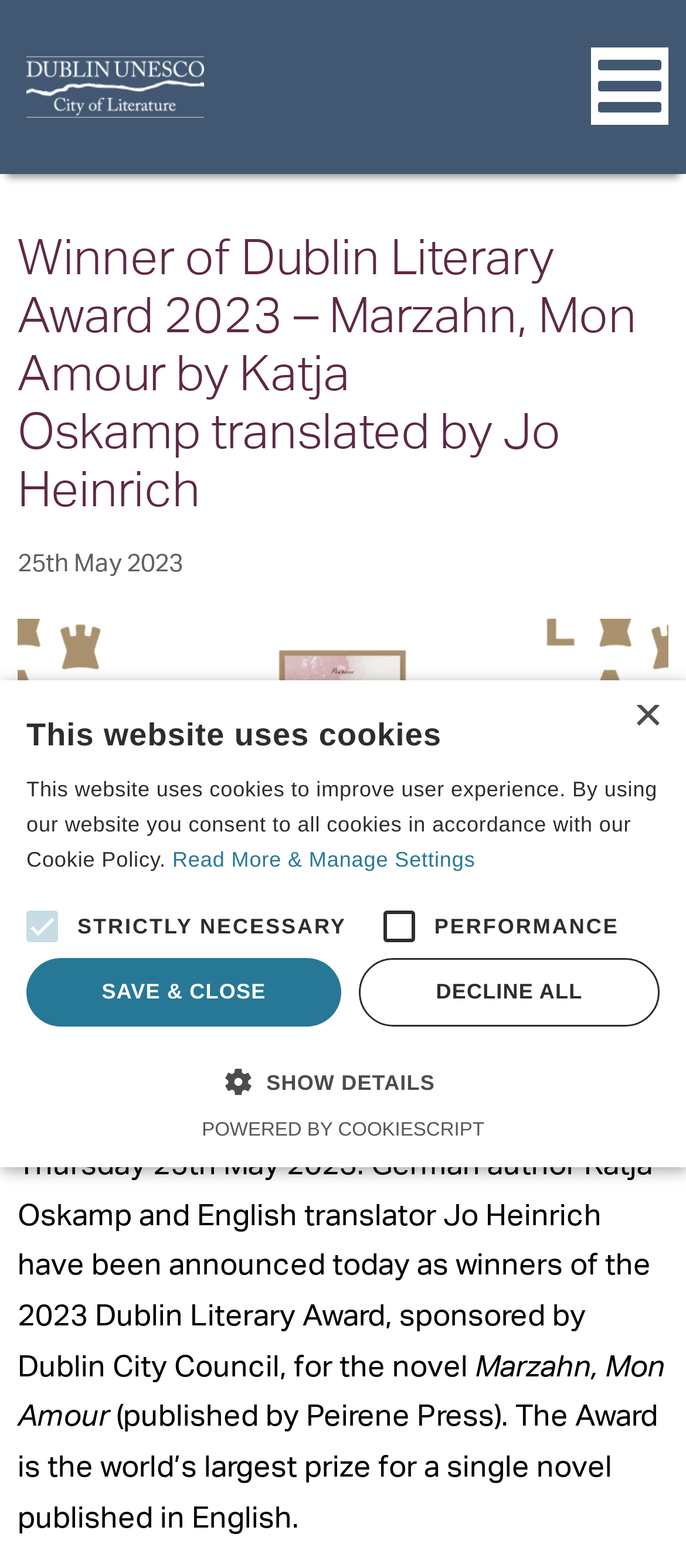Determine the bounding box coordinates of the region that needs to be clicked to achieve the task: "Click the link to read more about the winner of Dublin Literary Award 2023".

[0.026, 0.143, 0.928, 0.331]